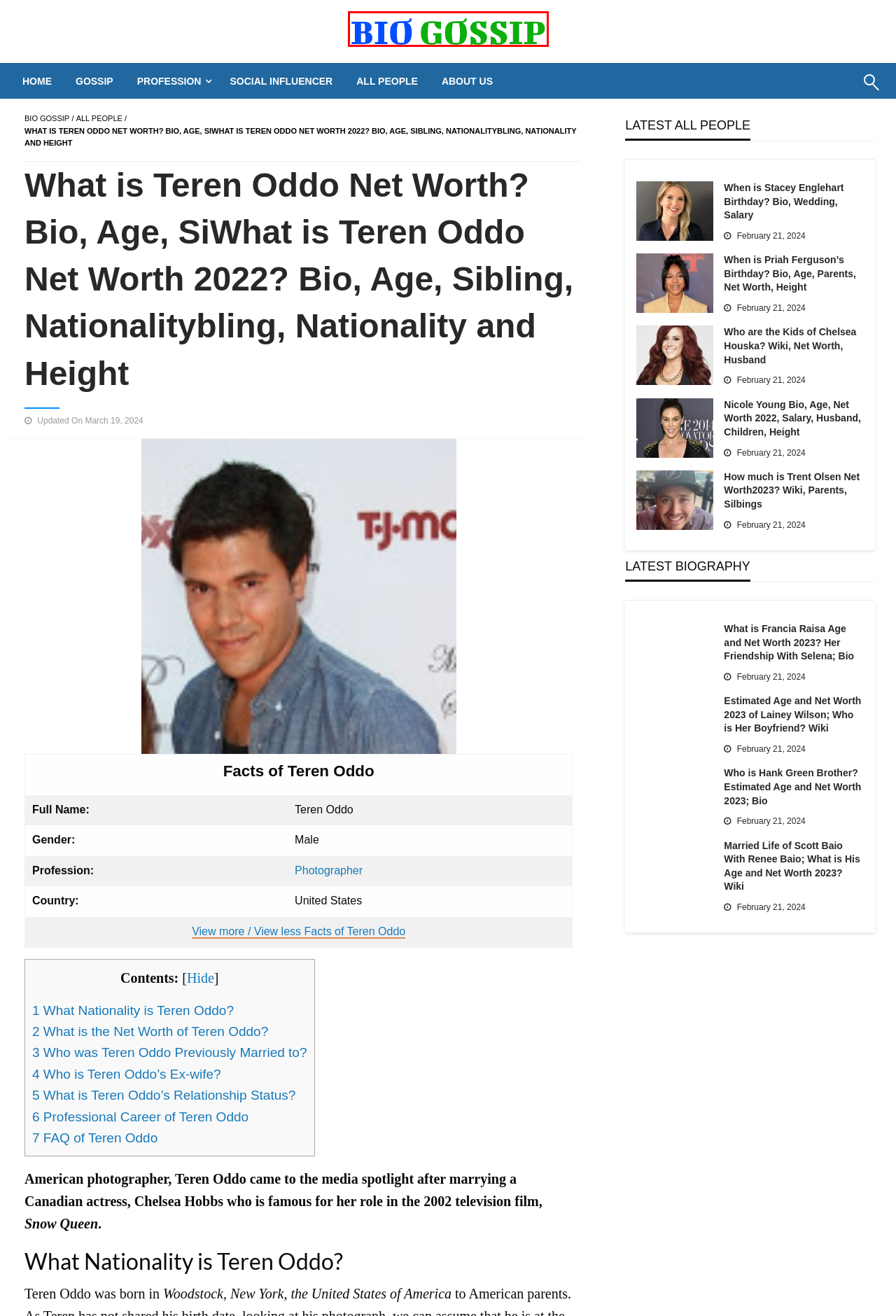You are presented with a screenshot of a webpage with a red bounding box. Select the webpage description that most closely matches the new webpage after clicking the element inside the red bounding box. The options are:
A. When is Priah Ferguson's Birthday? Bio, Age, Parents, Net Worth, Height
B. What is Trent Olsen's Age? Bio, Siblings, Net Worth 2022, Girlfriend,
C. What is Chelsea Houska Net Worth 2022? How is her Husband?
D. About Us - Bio Gossip
E. Bio Gossip - Celebrity Biography and Thier Entertainment Gossip
F. Profession - Biogossip
G. Social Influencer - Biogossip
H. Who is Stacey Englehart Husband? Boyfriend, Age, Net Worth in 2022, Bio

E